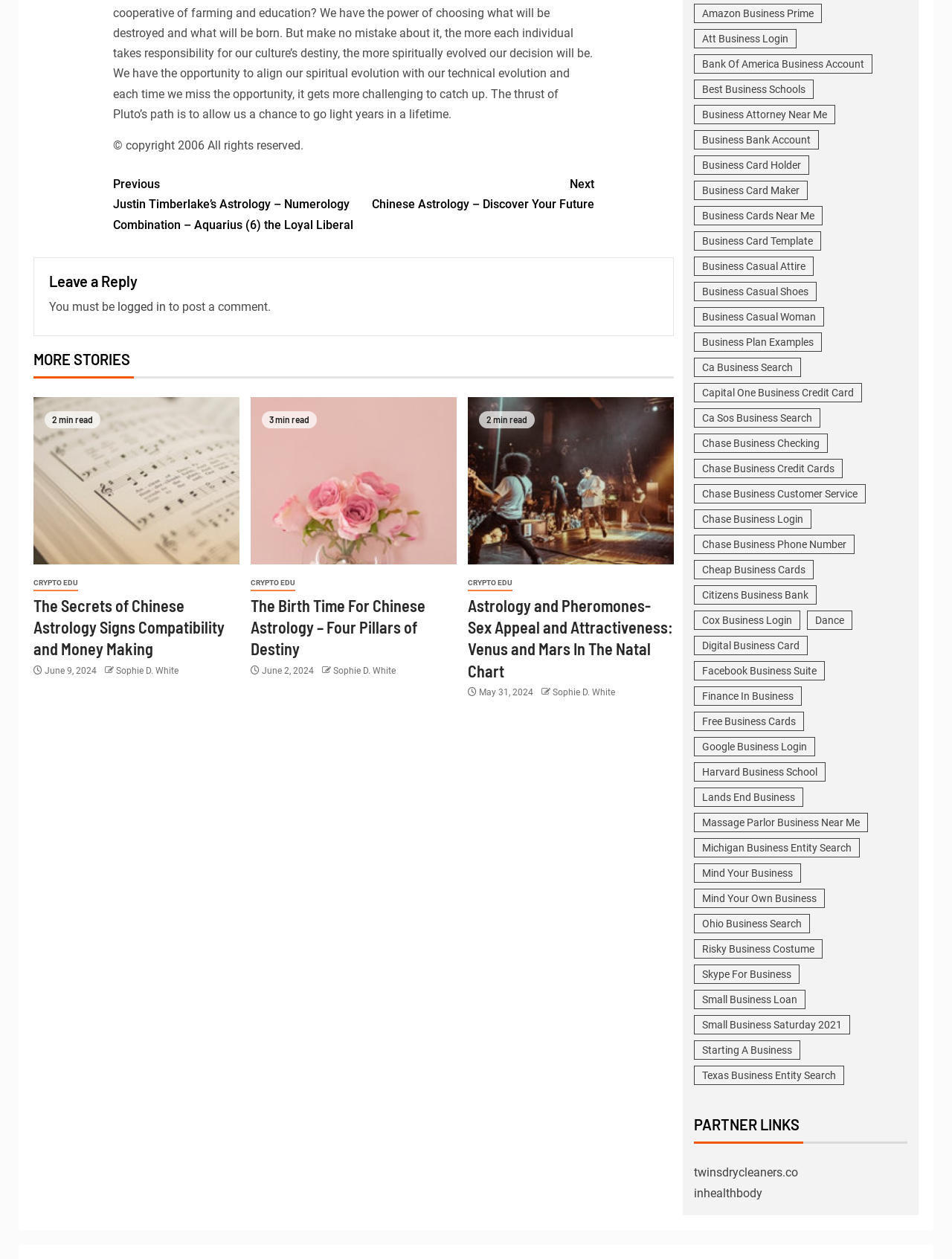Please determine the bounding box coordinates of the element to click in order to execute the following instruction: "Click on 'The Secrets of Chinese Astrology Signs Compatibility and Money Making'". The coordinates should be four float numbers between 0 and 1, specified as [left, top, right, bottom].

[0.035, 0.473, 0.236, 0.523]